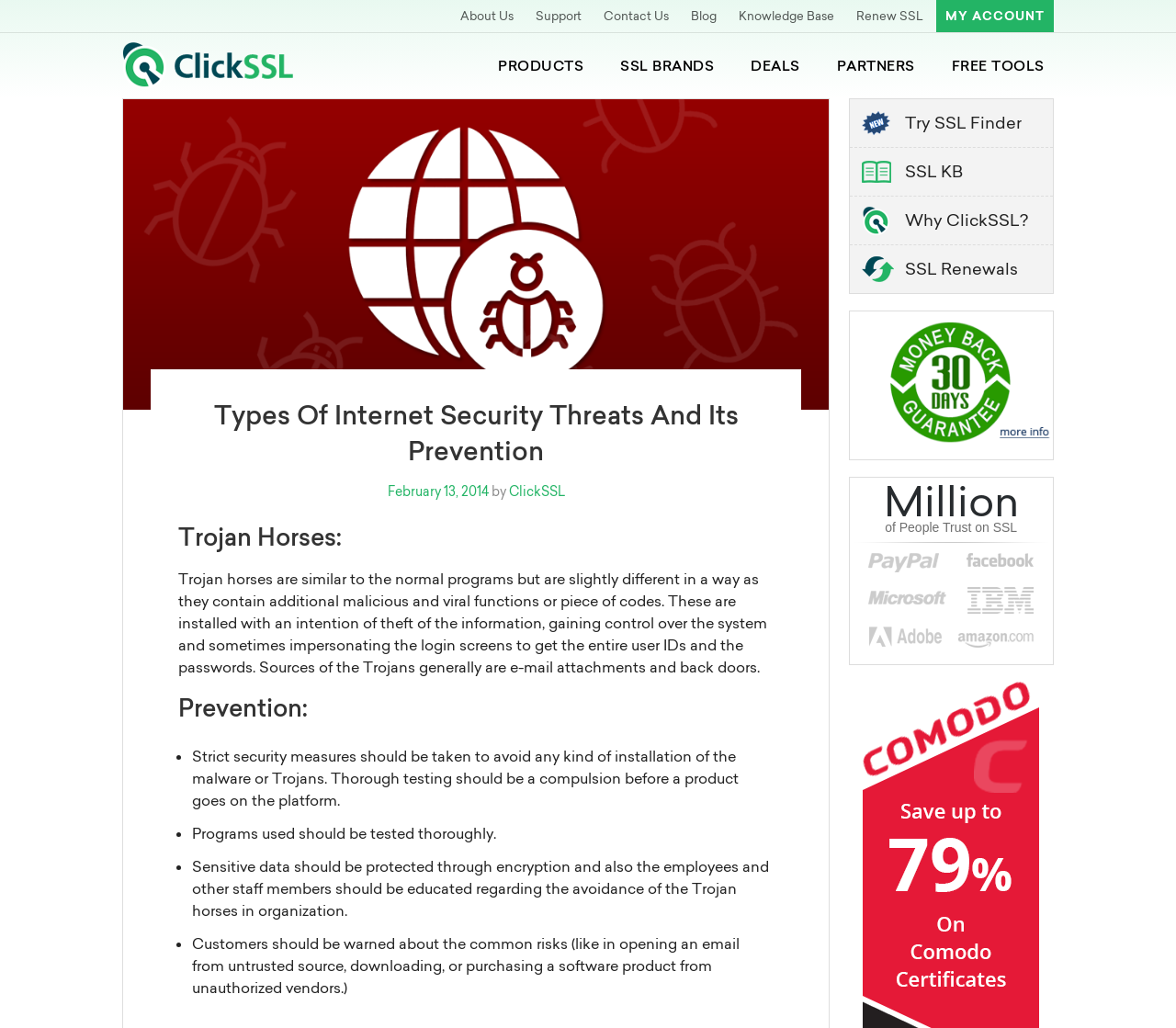Please identify the bounding box coordinates of the area I need to click to accomplish the following instruction: "Check the blog".

[0.579, 0.008, 0.617, 0.022]